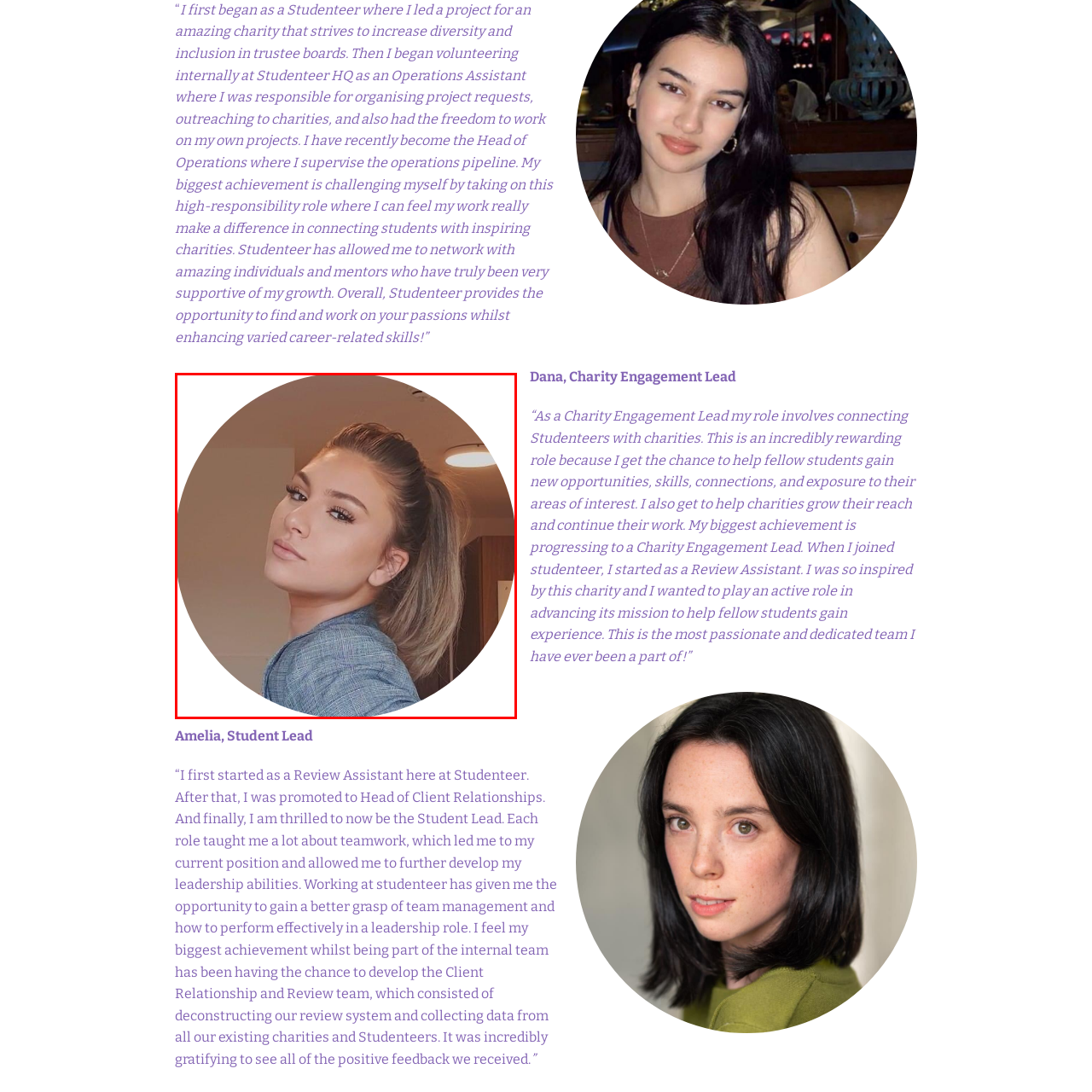What is the background of the image?
Examine the image outlined by the red bounding box and answer the question with as much detail as possible.

The caption describes the background as 'softly blurred', which suggests that it is not in sharp focus, allowing the viewer's attention to be drawn to the woman in the foreground.